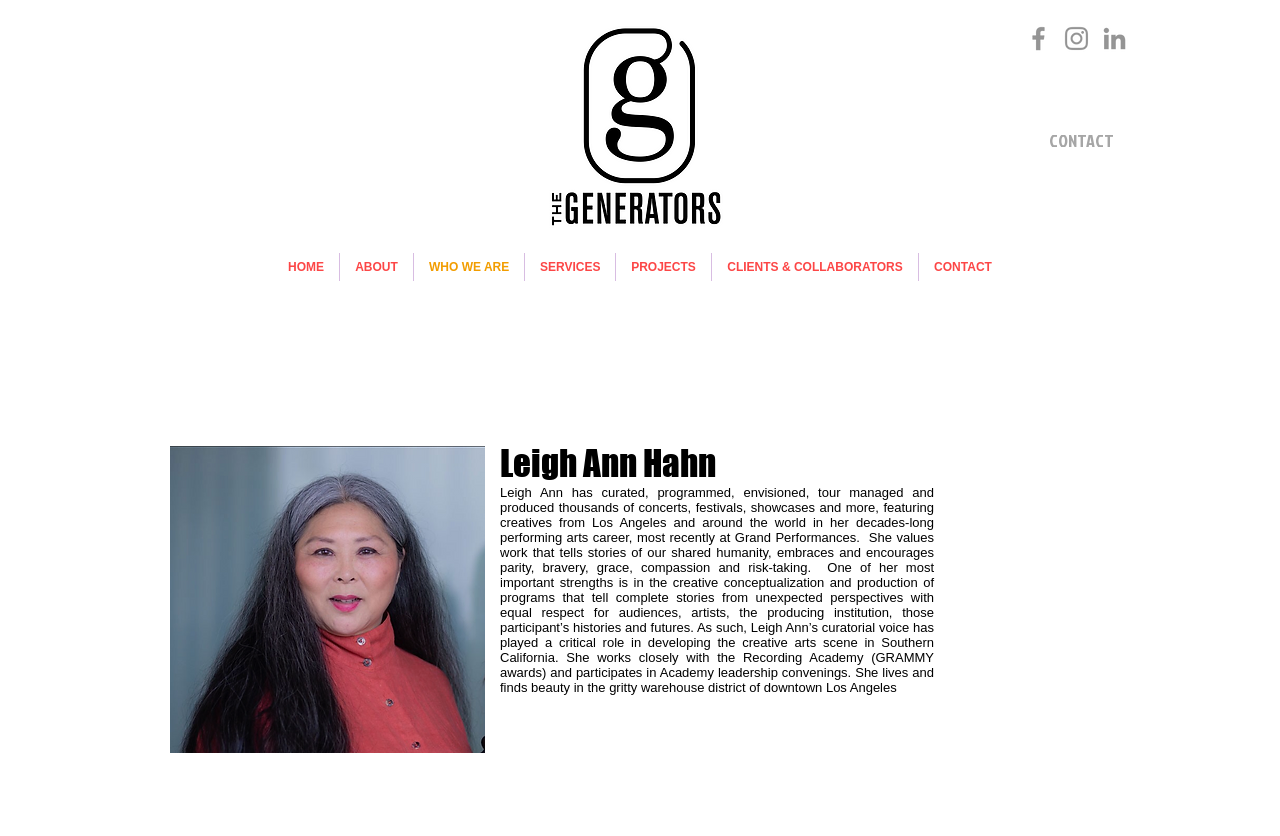Kindly determine the bounding box coordinates of the area that needs to be clicked to fulfill this instruction: "View Leigh Ann Hahn's profile".

[0.391, 0.533, 0.656, 0.575]